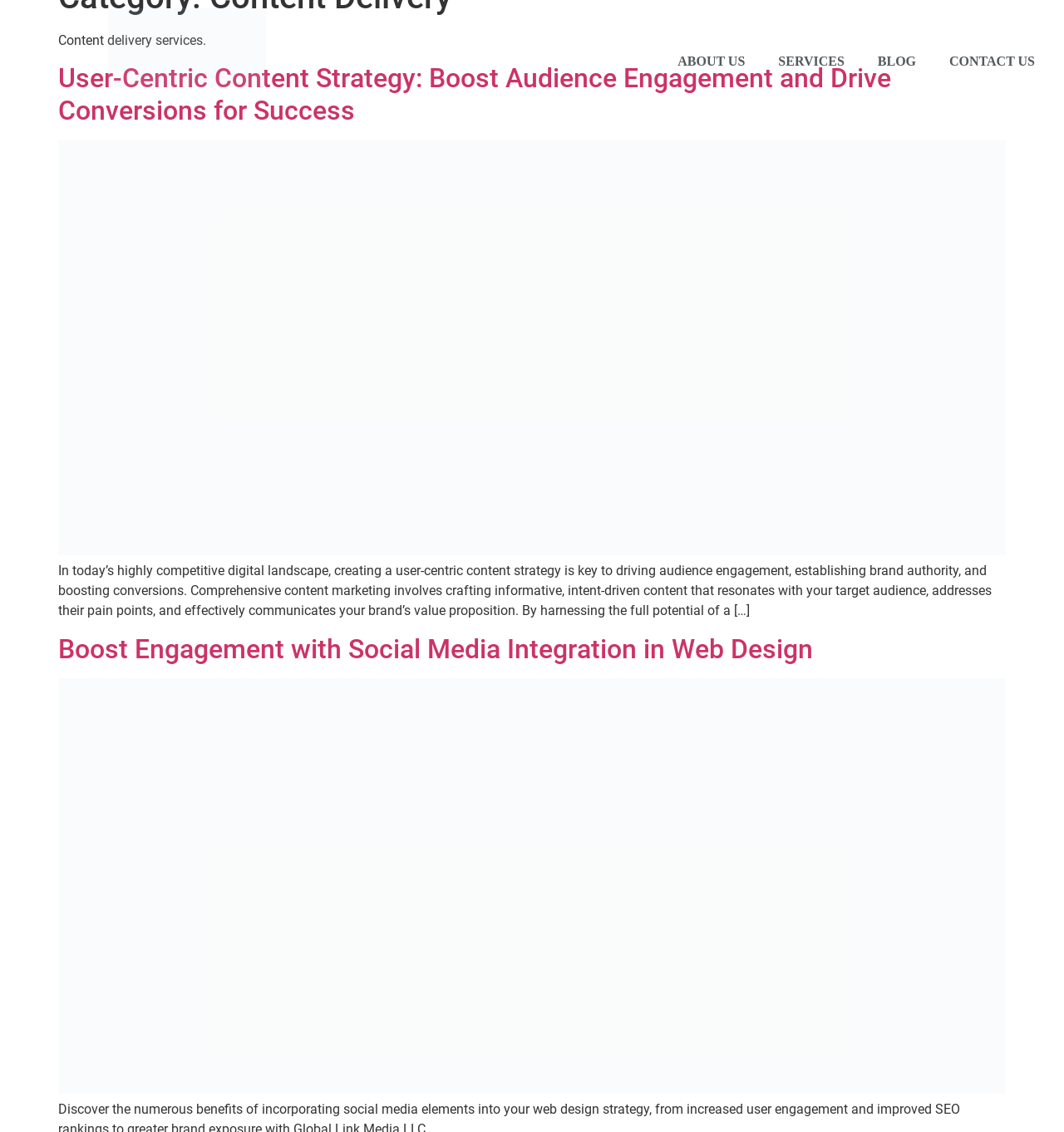What is the company name?
Answer the question with as much detail as possible.

The company name can be inferred from the logo 'Yellow Clean GLM Logo 400x200 1' at the top left corner of the webpage, which suggests that the company name is Global Link Media LLC.